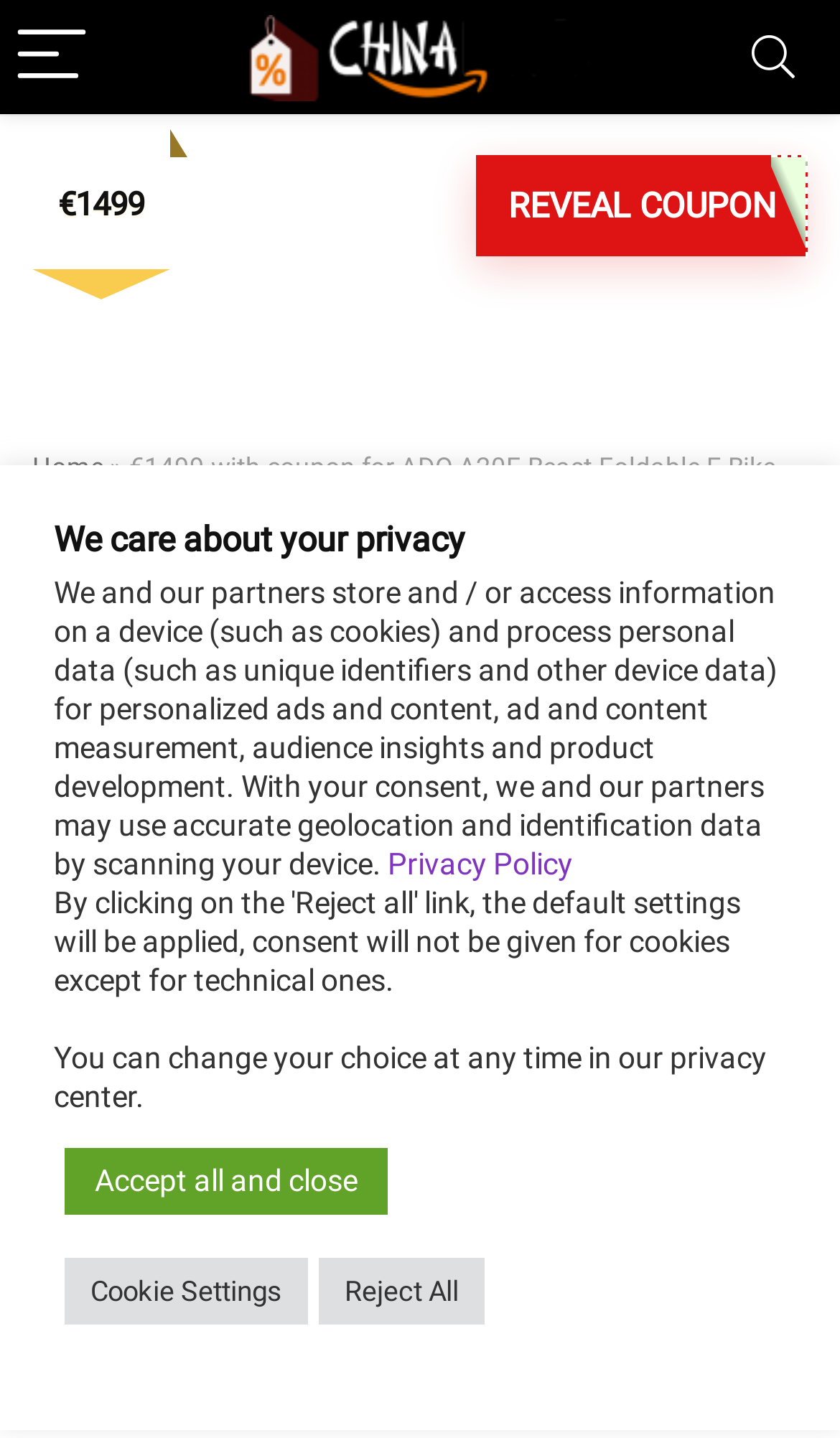Using the description: "Ebikes and Electric Scooters", determine the UI element's bounding box coordinates. Ensure the coordinates are in the format of four float numbers between 0 and 1, i.e., [left, top, right, bottom].

[0.038, 0.391, 0.436, 0.418]